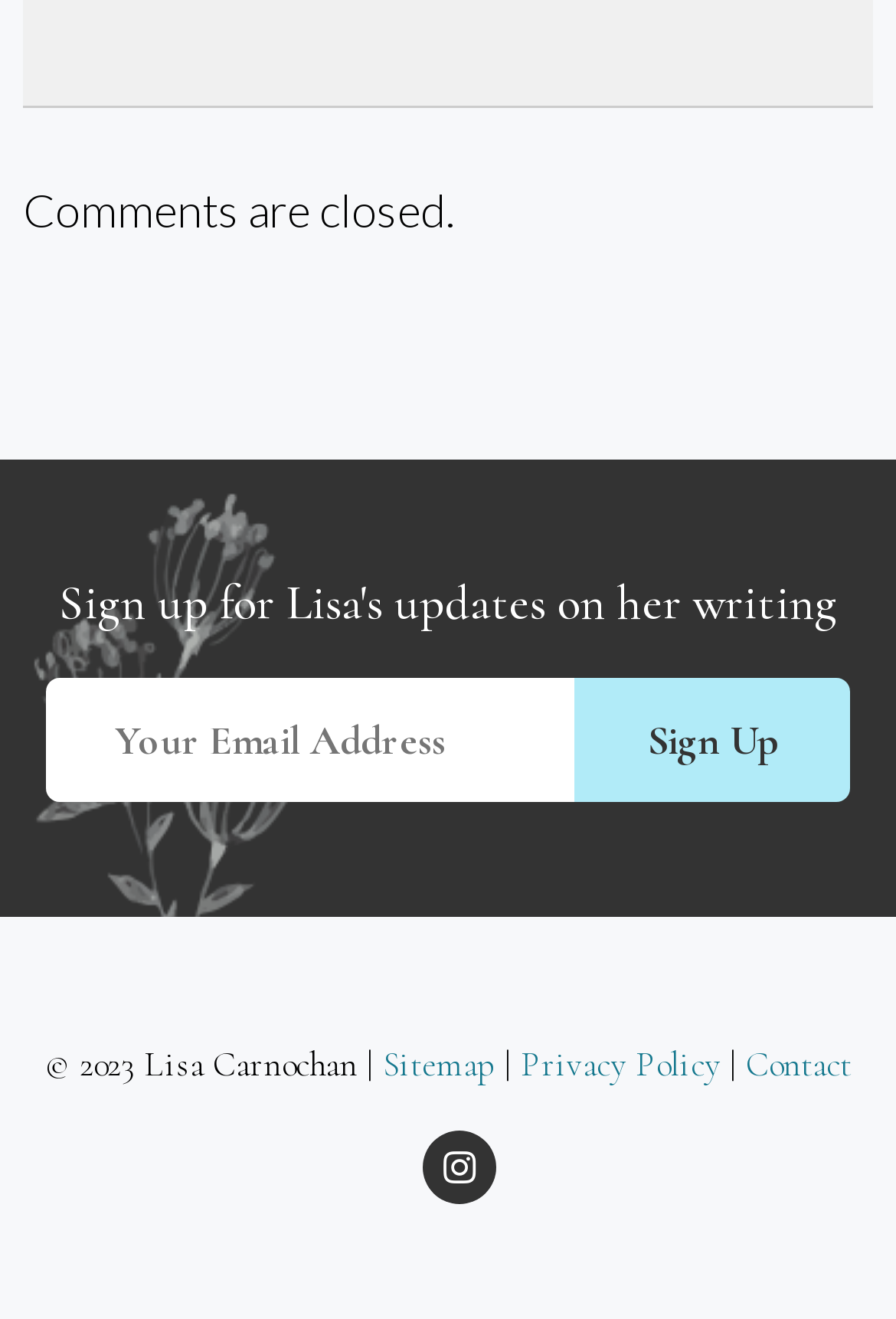What is the label of the required textbox?
Based on the screenshot, provide your answer in one word or phrase.

Email Address